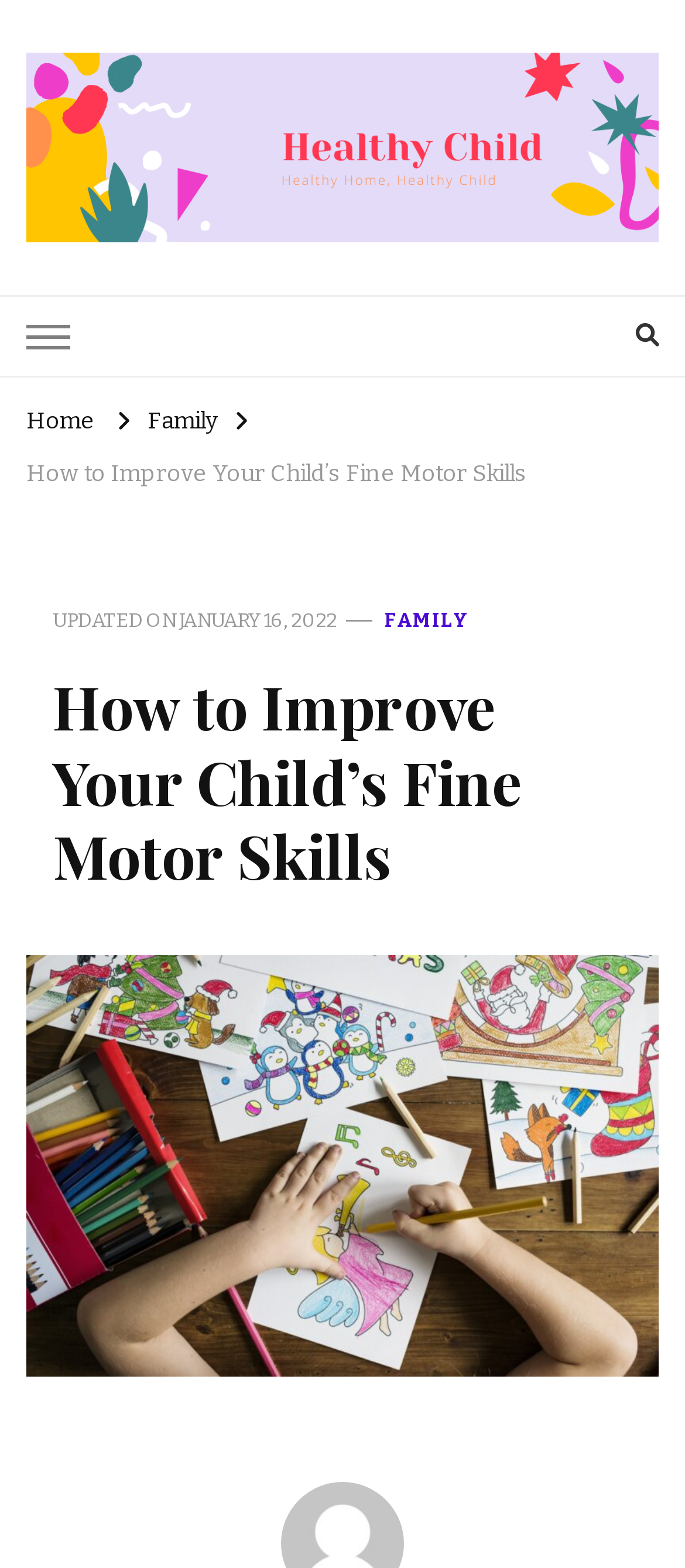Detail the features and information presented on the webpage.

The webpage is about improving fine motor skills in children, with a focus on activities like grasping and writing. At the top left, there is a logo and a link to "Healthy Child" with an accompanying image. Next to it, there is a static text "Healthy Home, Healthy Child". 

On the top right, there are two buttons, one of which is expanded. Below the logo, there are three links: "Home", "Family", and the title of the article "How to Improve Your Child’s Fine Motor Skills". 

The main content of the webpage is divided into two sections. The first section has a header with the title of the article, an updated date "JANUARY 16, 2022", and a category "FAMILY". Below the header, there is a heading with the same title as the article. 

The second section is a large figure that takes up most of the page, containing an image with a description that summarizes the content of the webpage, which is about the development of fine motor skills in children and how to improve them.